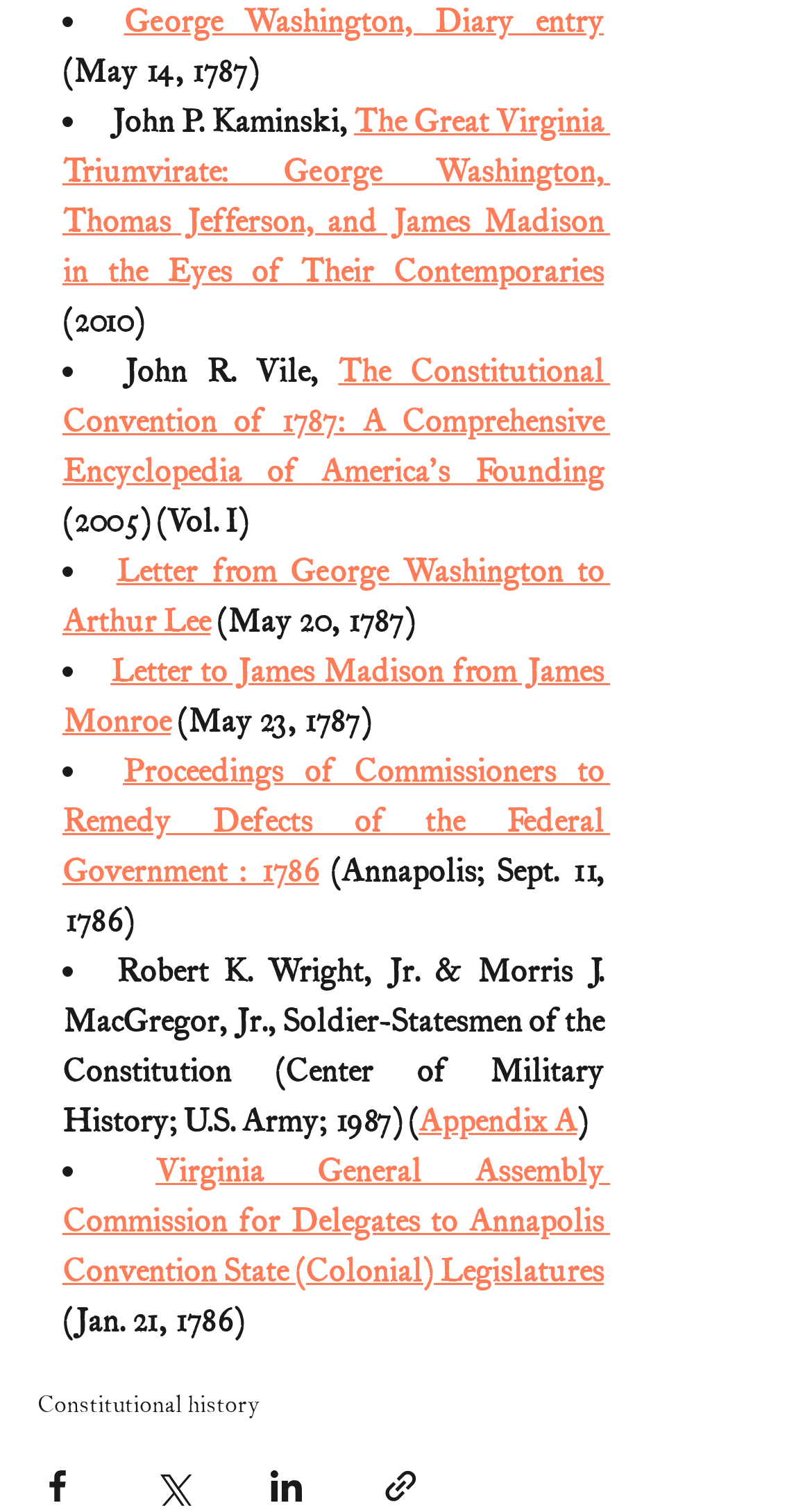Can you show the bounding box coordinates of the region to click on to complete the task described in the instruction: "View the letter from George Washington to Arthur Lee"?

[0.077, 0.365, 0.751, 0.424]